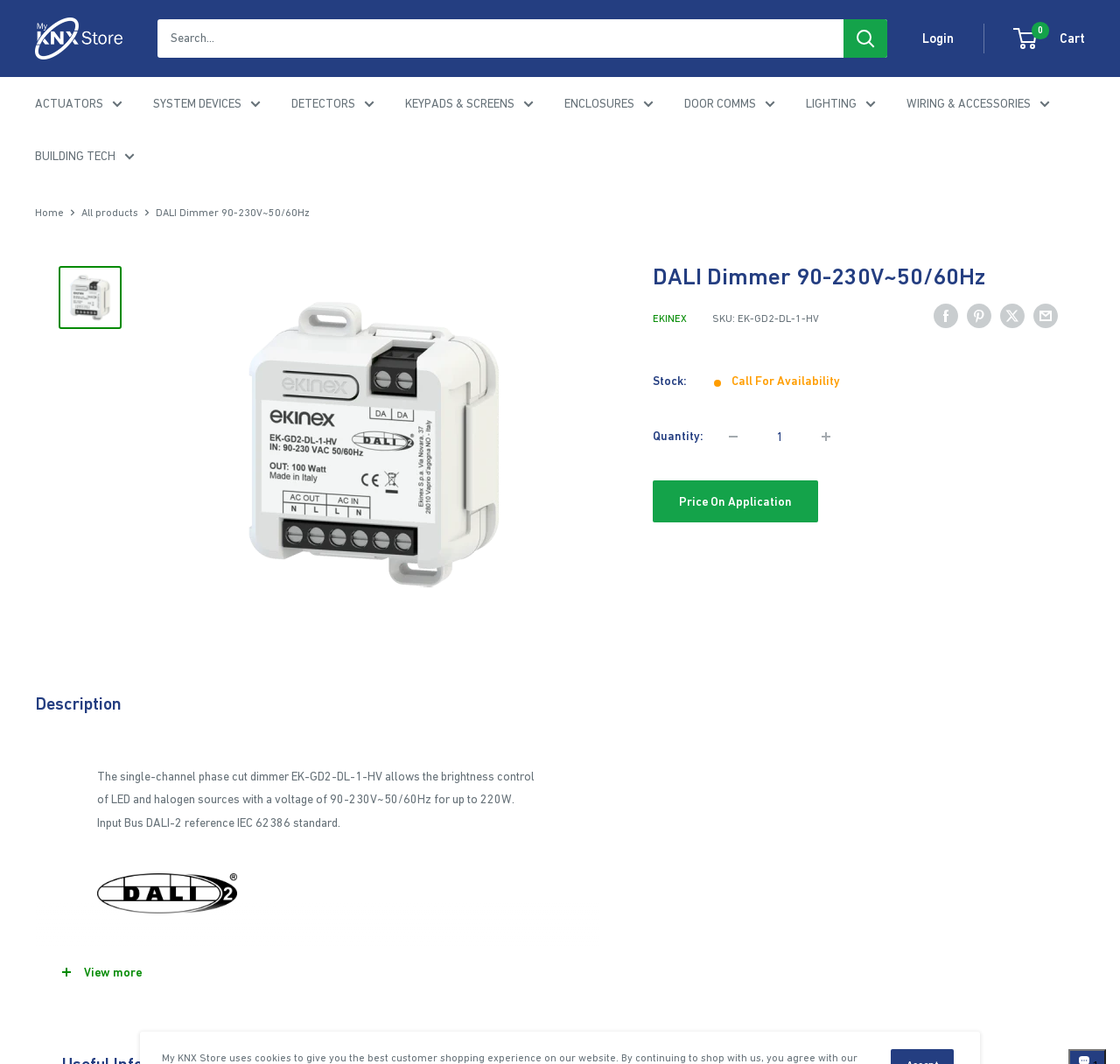Reply to the question with a single word or phrase:
What is the current stock status of the product?

Call For Availability